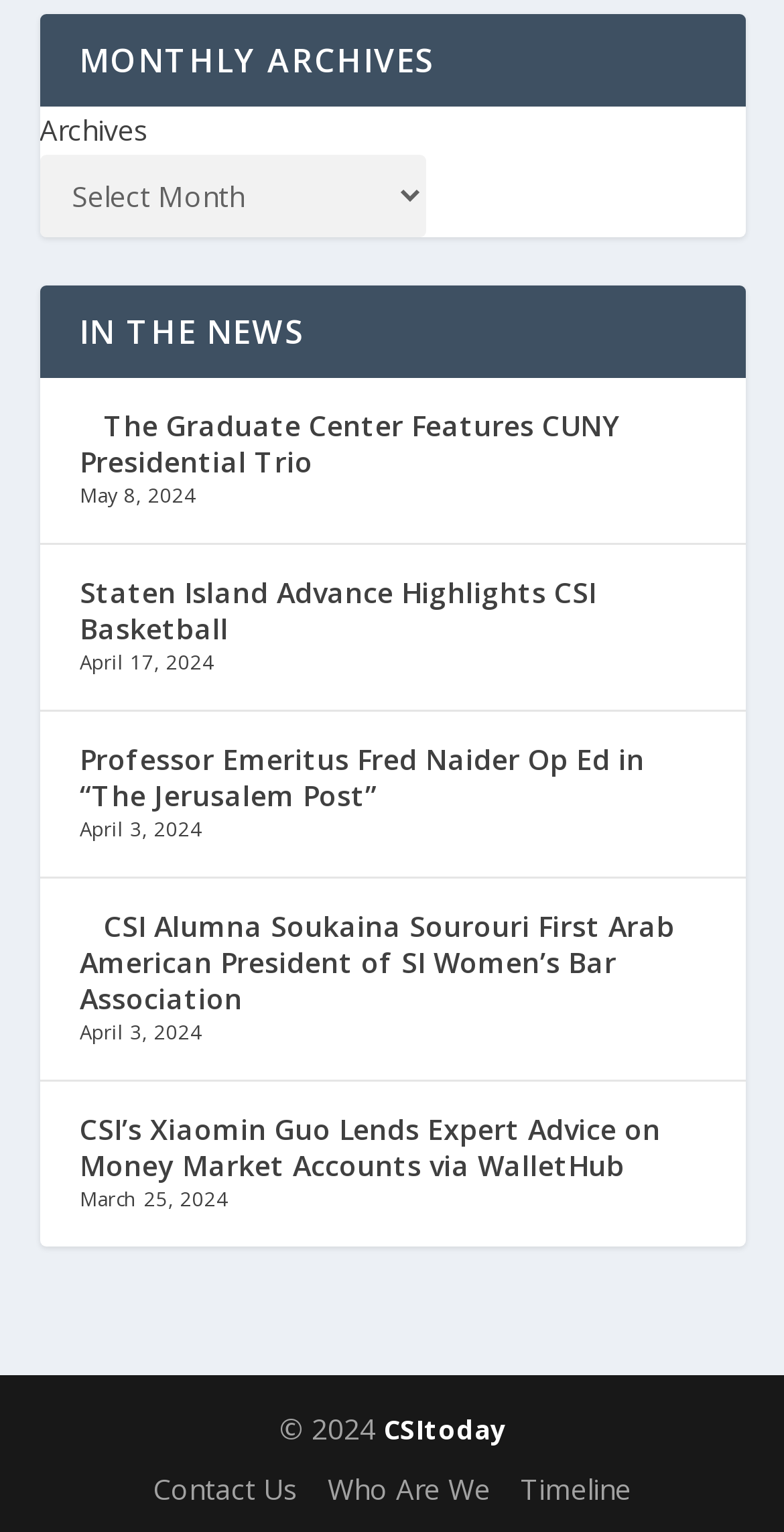Pinpoint the bounding box coordinates of the element to be clicked to execute the instruction: "Contact Us".

[0.195, 0.96, 0.379, 0.985]